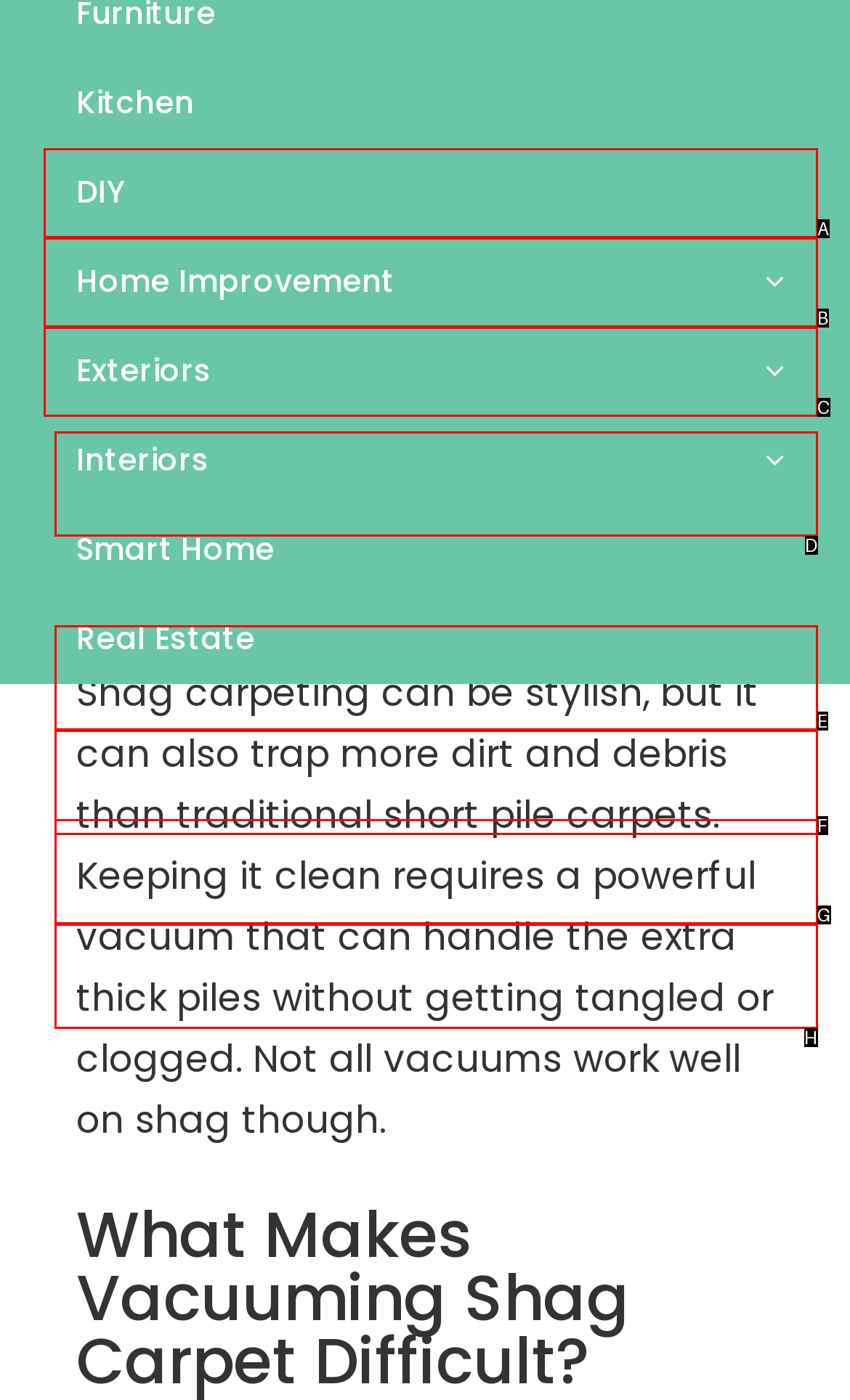Choose the HTML element that corresponds to the description: Home
Provide the answer by selecting the letter from the given choices.

None